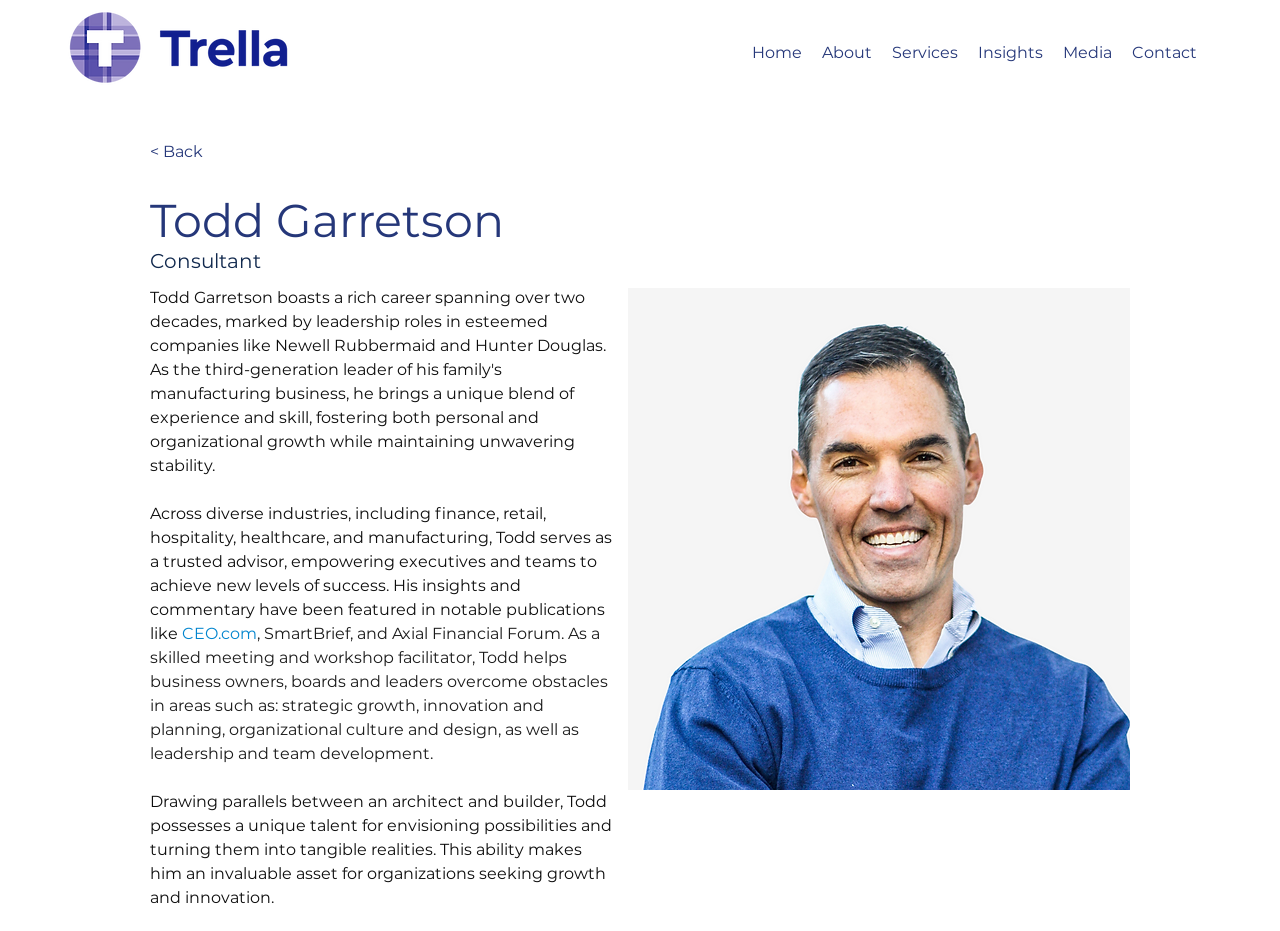Please indicate the bounding box coordinates of the element's region to be clicked to achieve the instruction: "Click on Contact". Provide the coordinates as four float numbers between 0 and 1, i.e., [left, top, right, bottom].

[0.877, 0.025, 0.943, 0.089]